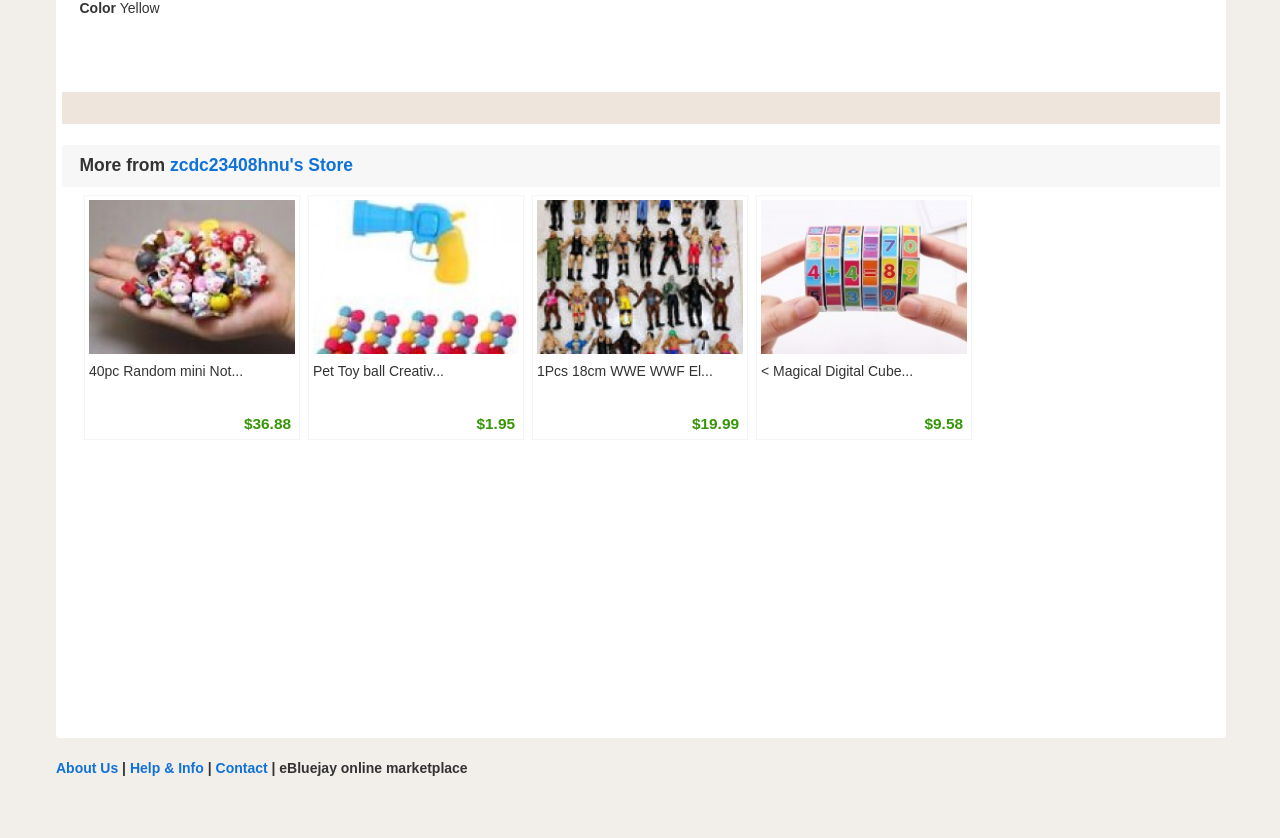Please answer the following question using a single word or phrase: 
What is the name of the store?

zcdc23408hnu's Store